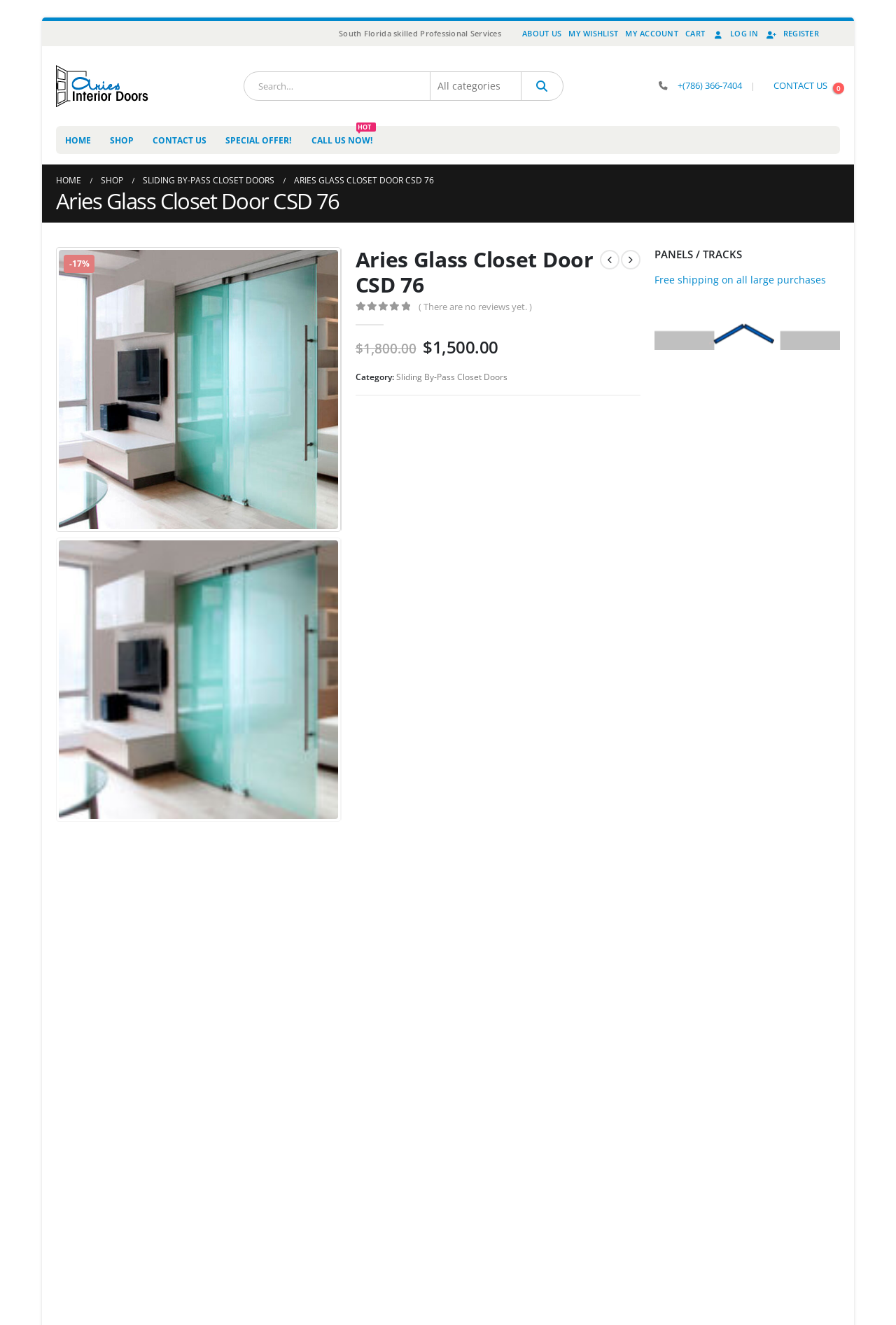Answer succinctly with a single word or phrase:
What is the price of the product?

$1,500.00